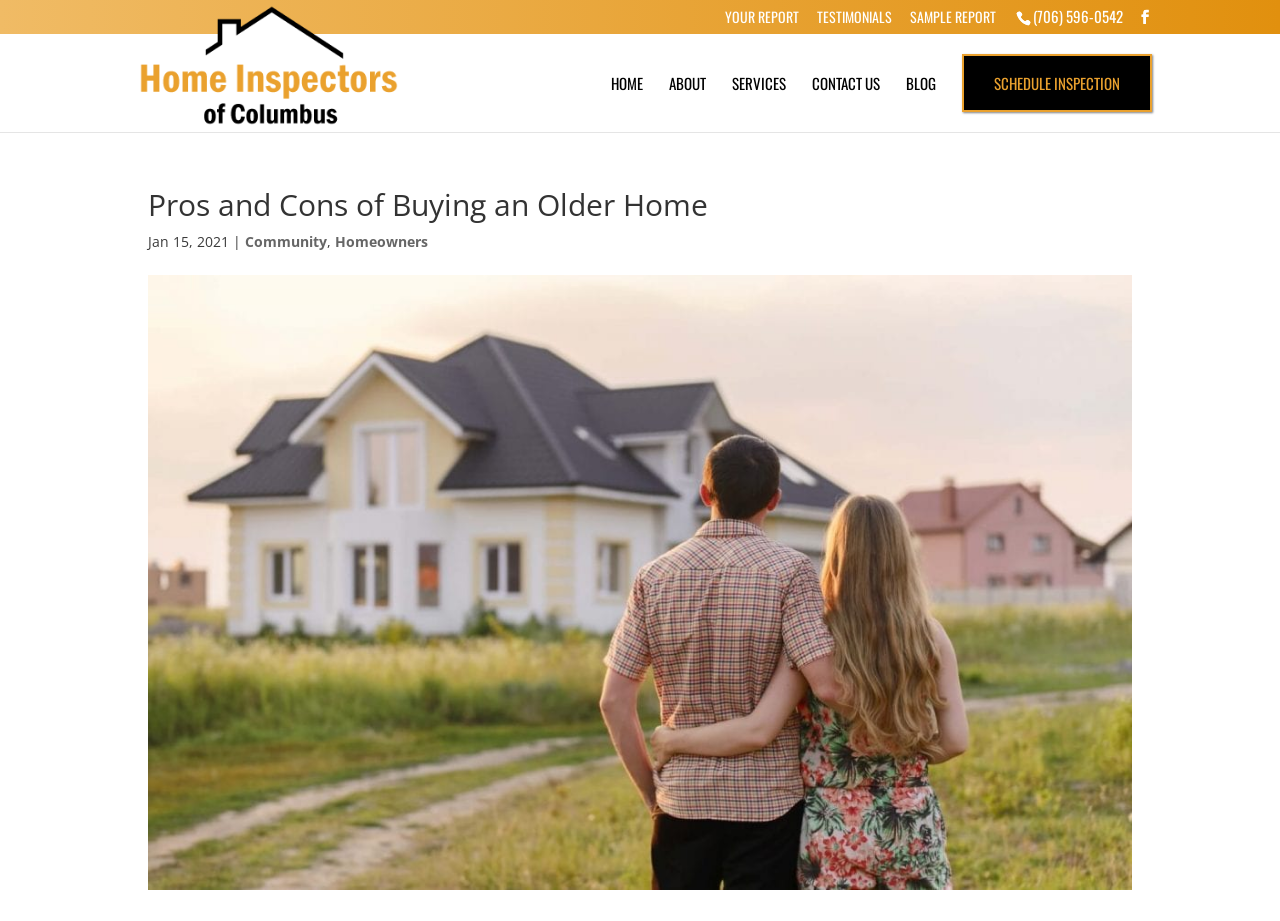Please determine the bounding box coordinates of the area that needs to be clicked to complete this task: 'Go to the home page'. The coordinates must be four float numbers between 0 and 1, formatted as [left, top, right, bottom].

[0.477, 0.083, 0.502, 0.098]